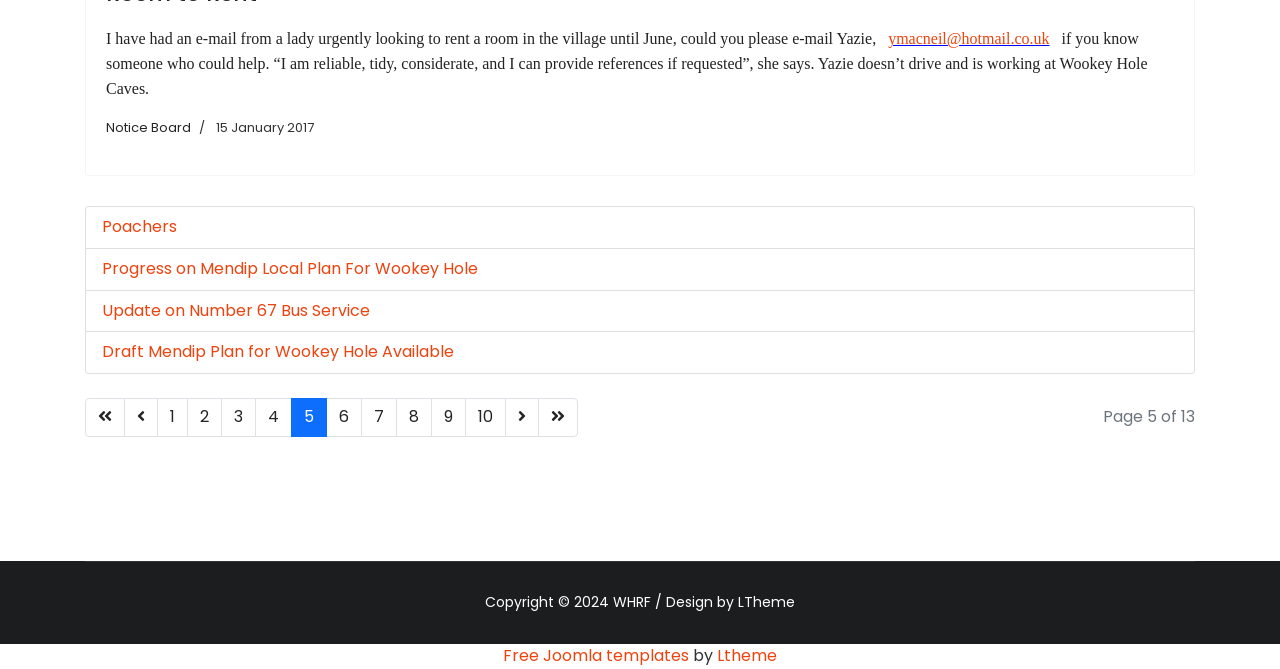Identify and provide the bounding box for the element described by: "Notice Board".

[0.083, 0.177, 0.149, 0.205]